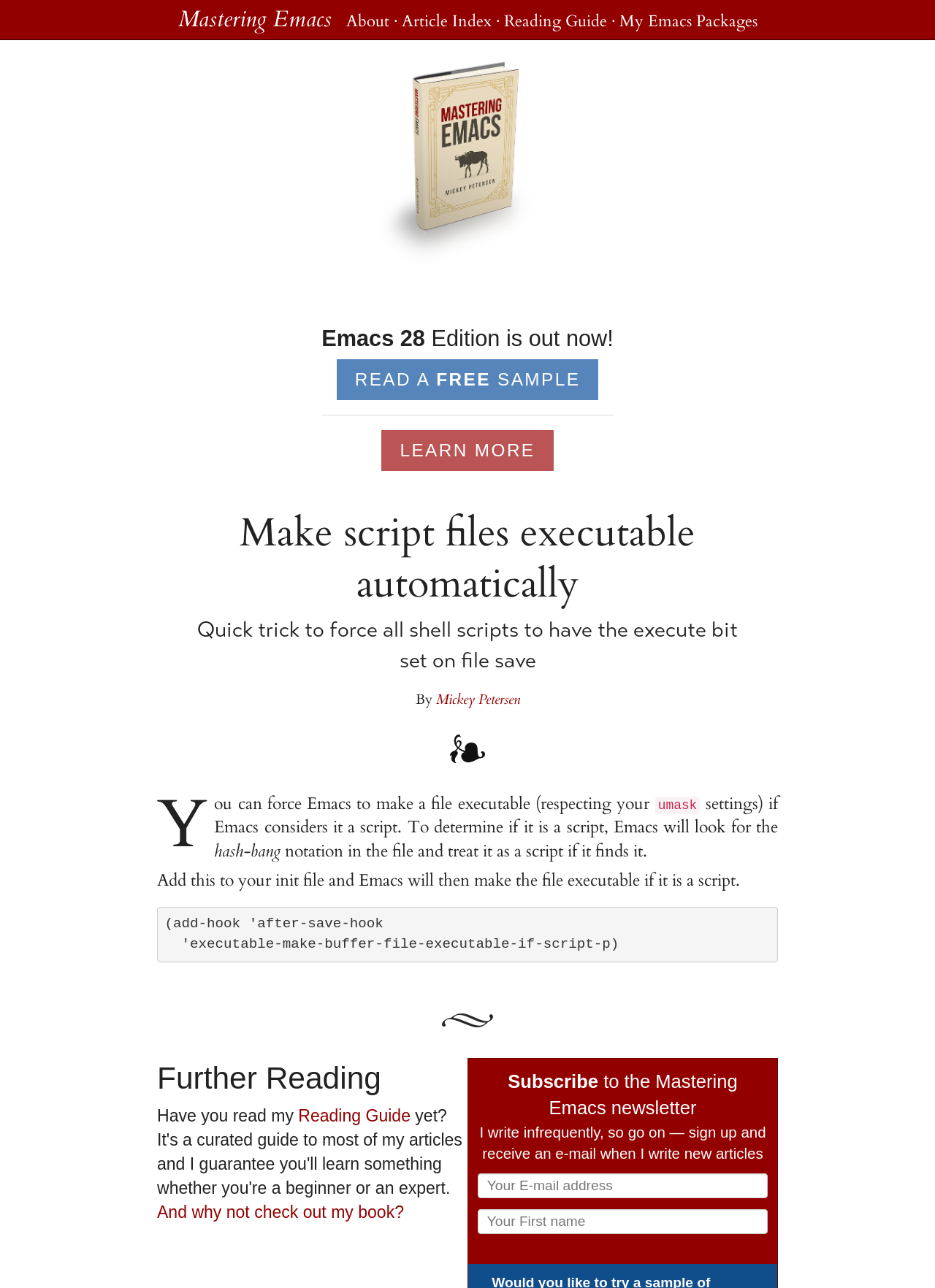Find the bounding box coordinates of the element to click in order to complete the given instruction: "Read the article 'Make script files executable automatically'."

[0.168, 0.394, 0.832, 0.474]